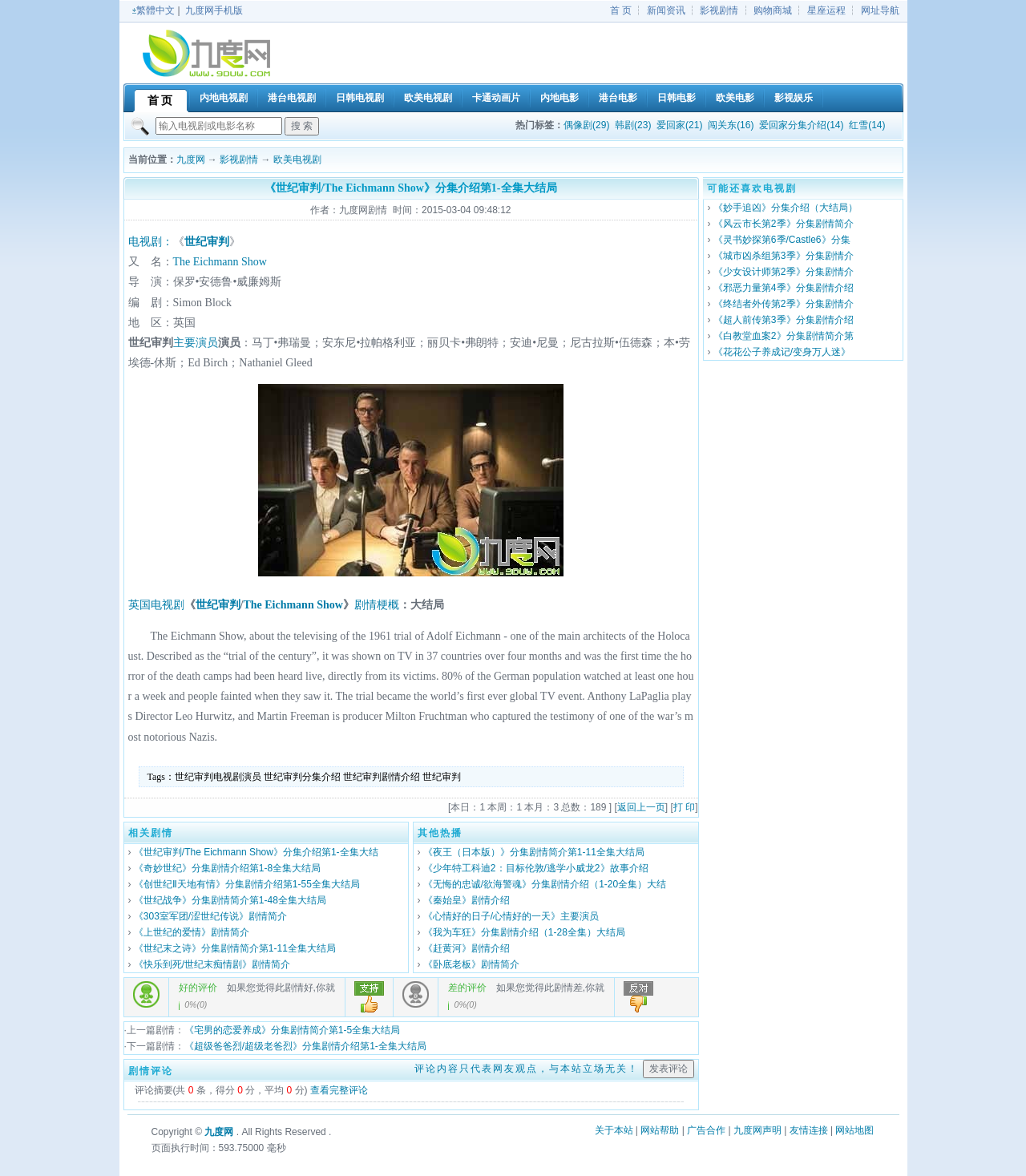Who is the director of the TV show?
Based on the image, give a concise answer in the form of a single word or short phrase.

保罗•安德鲁•威廉姆斯